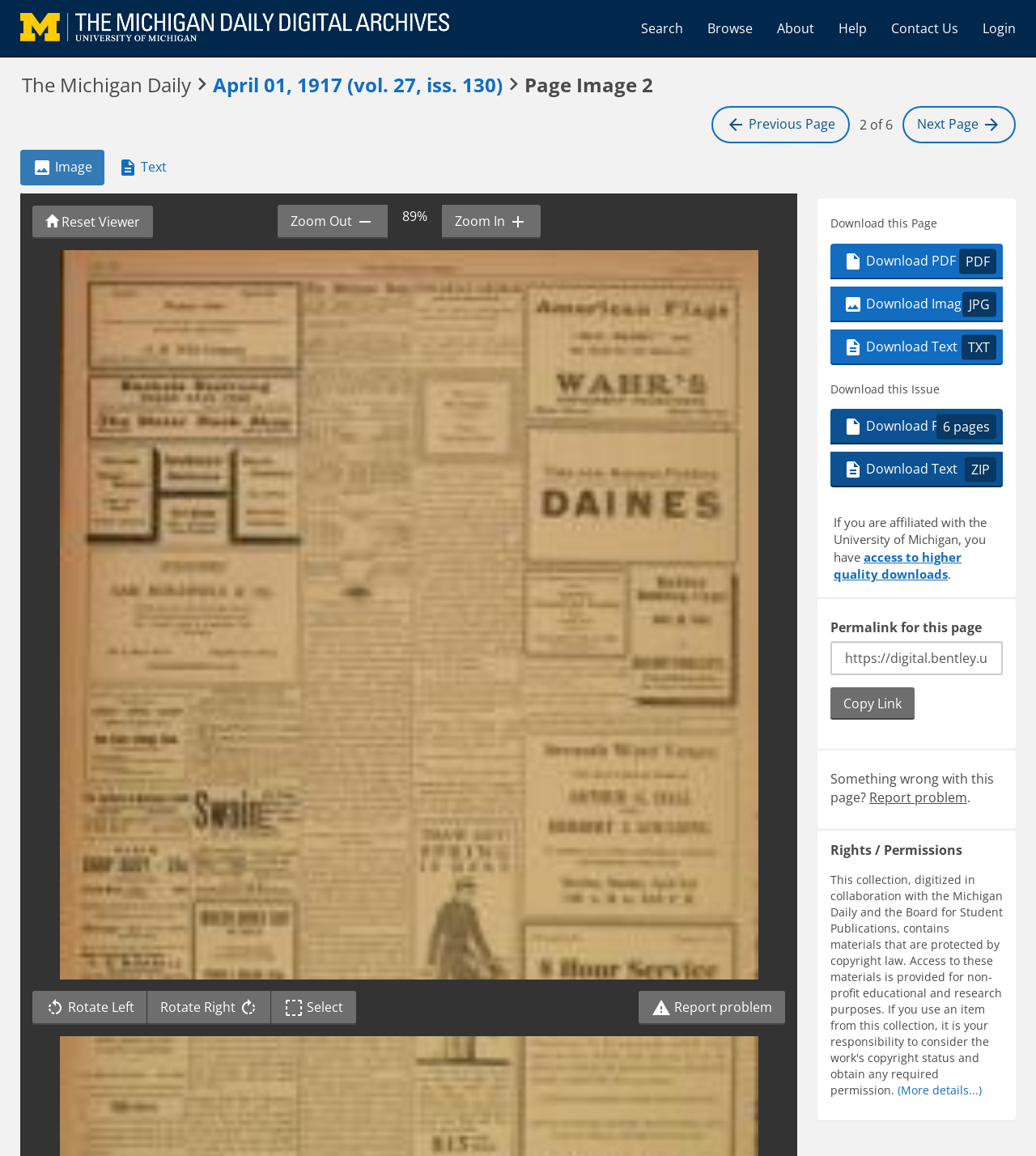Locate the bounding box coordinates of the area to click to fulfill this instruction: "Search the archives". The bounding box should be presented as four float numbers between 0 and 1, in the order [left, top, right, bottom].

[0.607, 0.007, 0.671, 0.042]